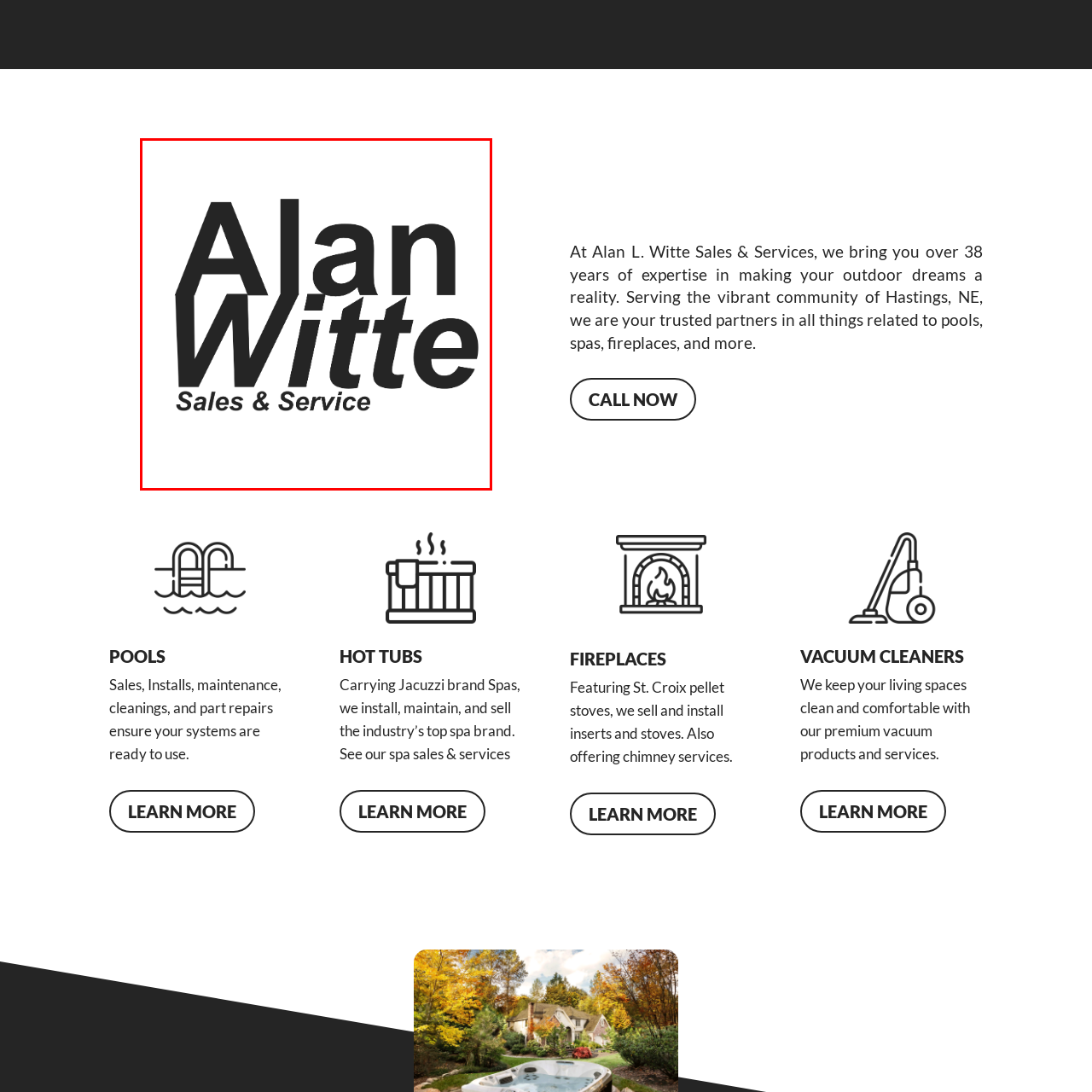Provide an elaborate description of the image marked by the red boundary.

The image features a stylized logo for "Alan Witte Sales & Service." The design prominently showcases the name "Alan Witte" in bold, black typography, emphasizing the individuality and professionalism of the brand. Below the name, the phrase "Sales & Service" is included in a smaller font, reinforcing the company's commitment to providing quality products and services. This logo symbolizes over 38 years of expertise in outdoor solutions, including pools, spas, and fireplaces, positioning Alan Witte Sales & Service as a trusted partner in the Hastings, NE community. The clean and modern aesthetic of the logo reflects the company’s dedication to excellence and customer satisfaction.